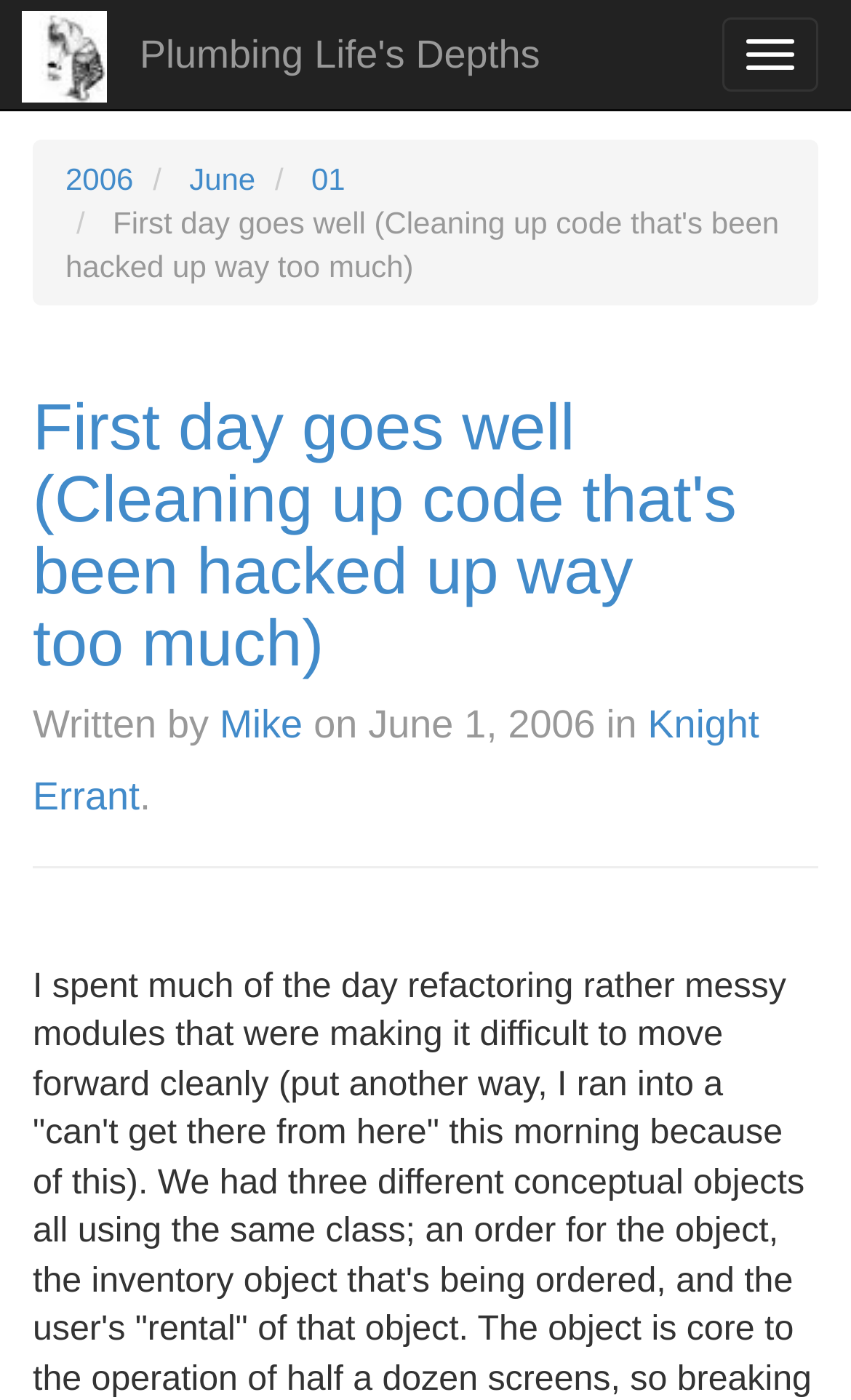Identify the bounding box coordinates of the HTML element based on this description: "Plumbing Life's Depths".

[0.126, 0.0, 0.673, 0.078]